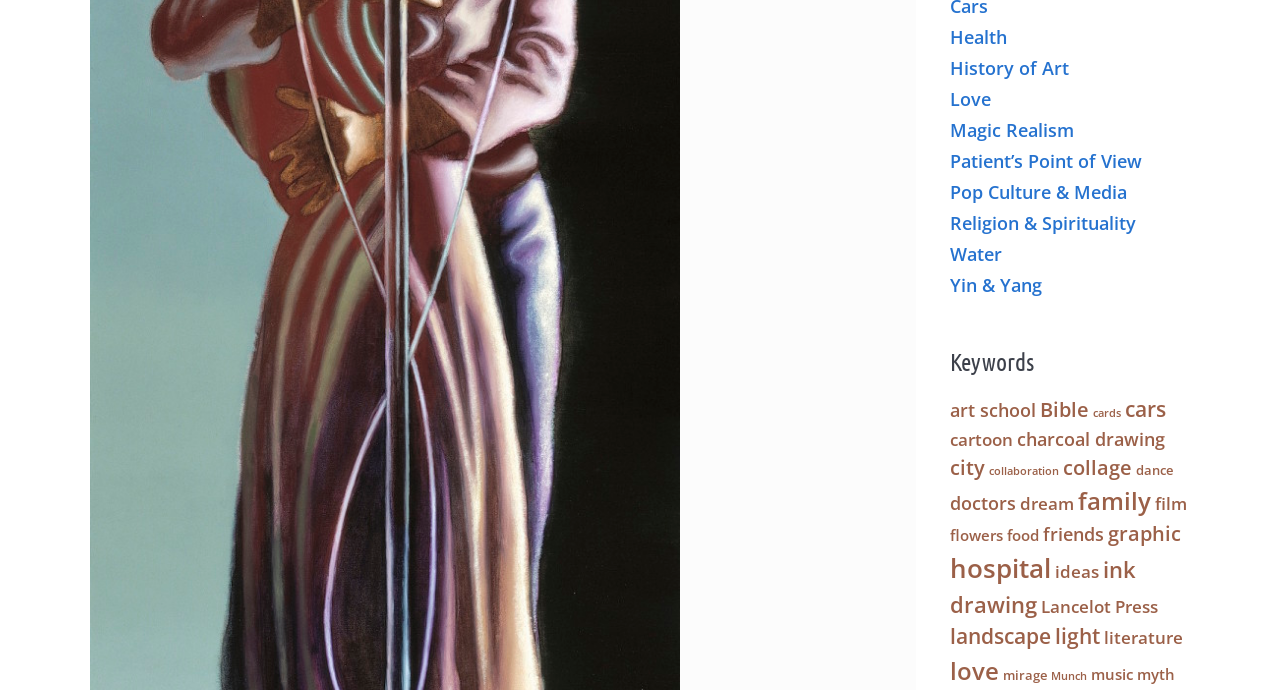Determine the bounding box coordinates for the UI element matching this description: "Magic Realism".

[0.742, 0.174, 0.839, 0.218]